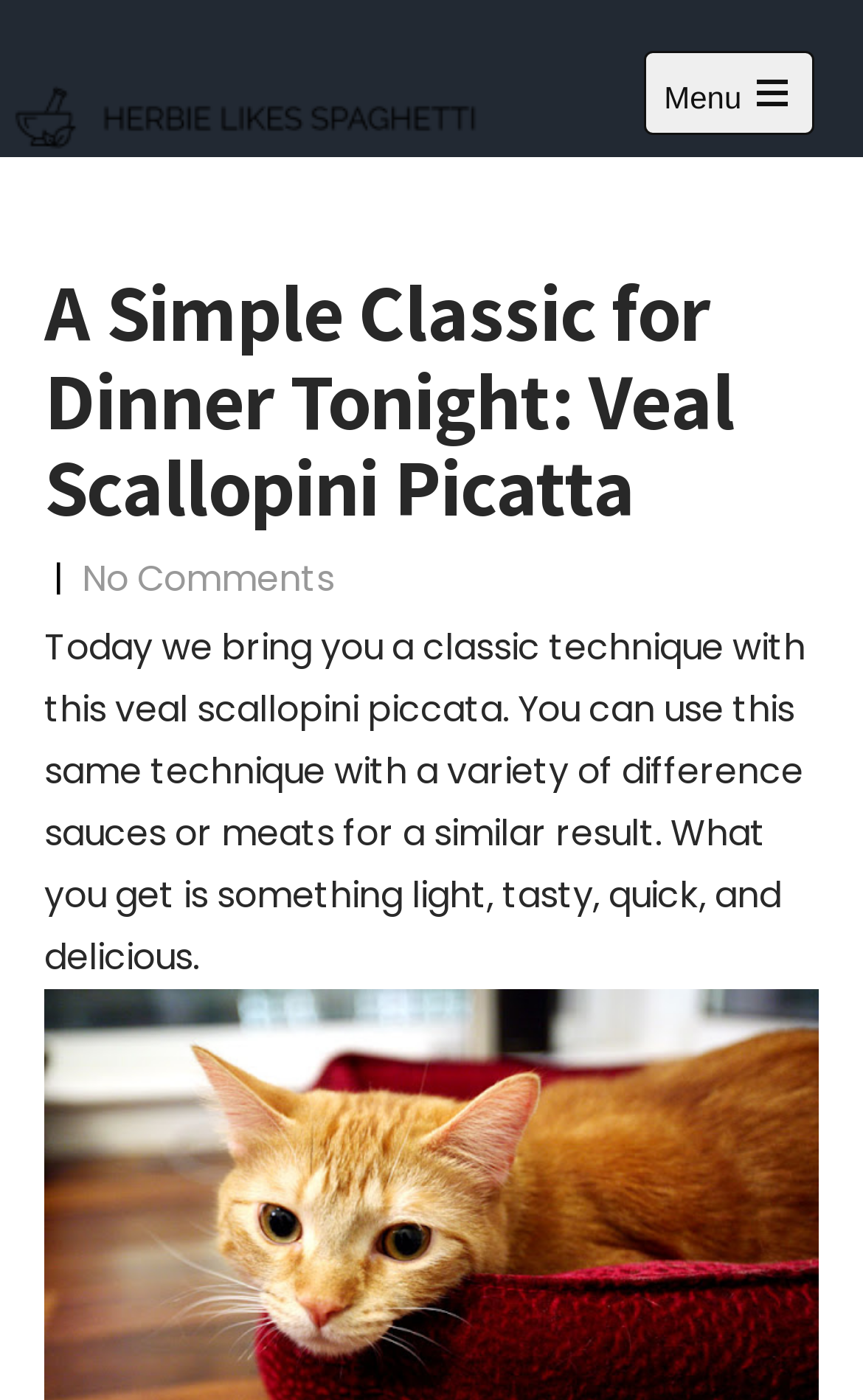What is the name of the website?
Identify the answer in the screenshot and reply with a single word or phrase.

Herbie Likes Spaghetti